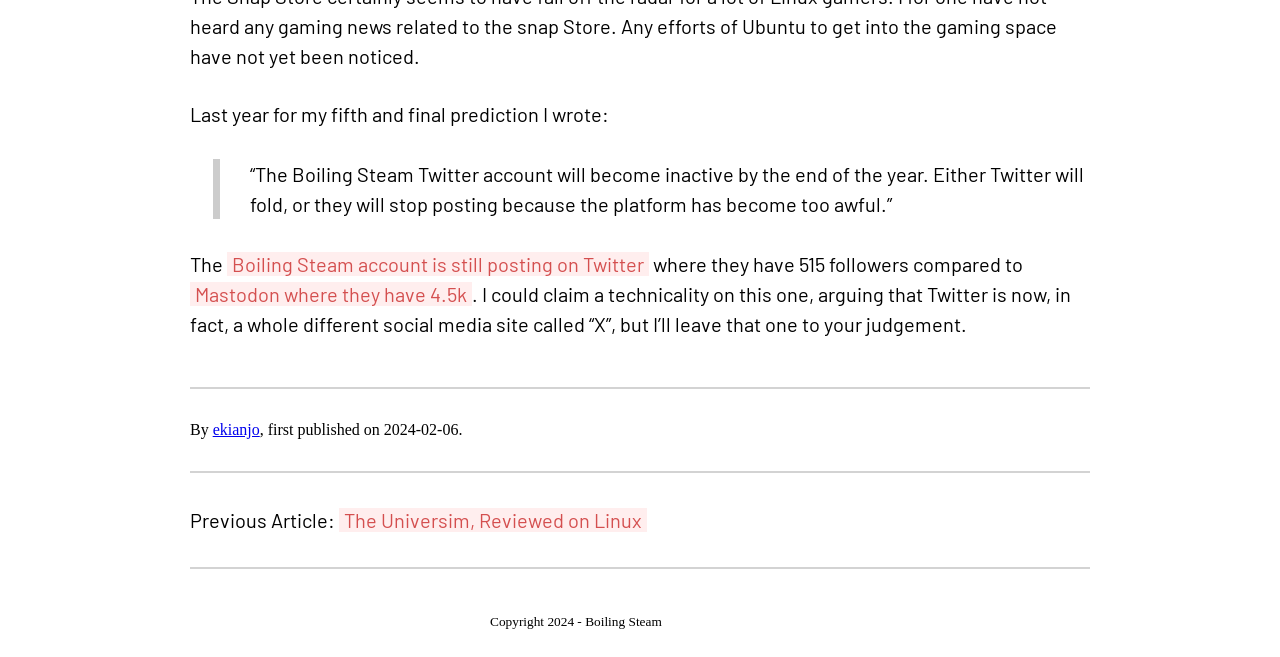Based on what you see in the screenshot, provide a thorough answer to this question: What is the year of the copyright?

The year of the copyright can be found at the bottom of the webpage, where it says 'Copyright 2024 - Boiling Steam'.